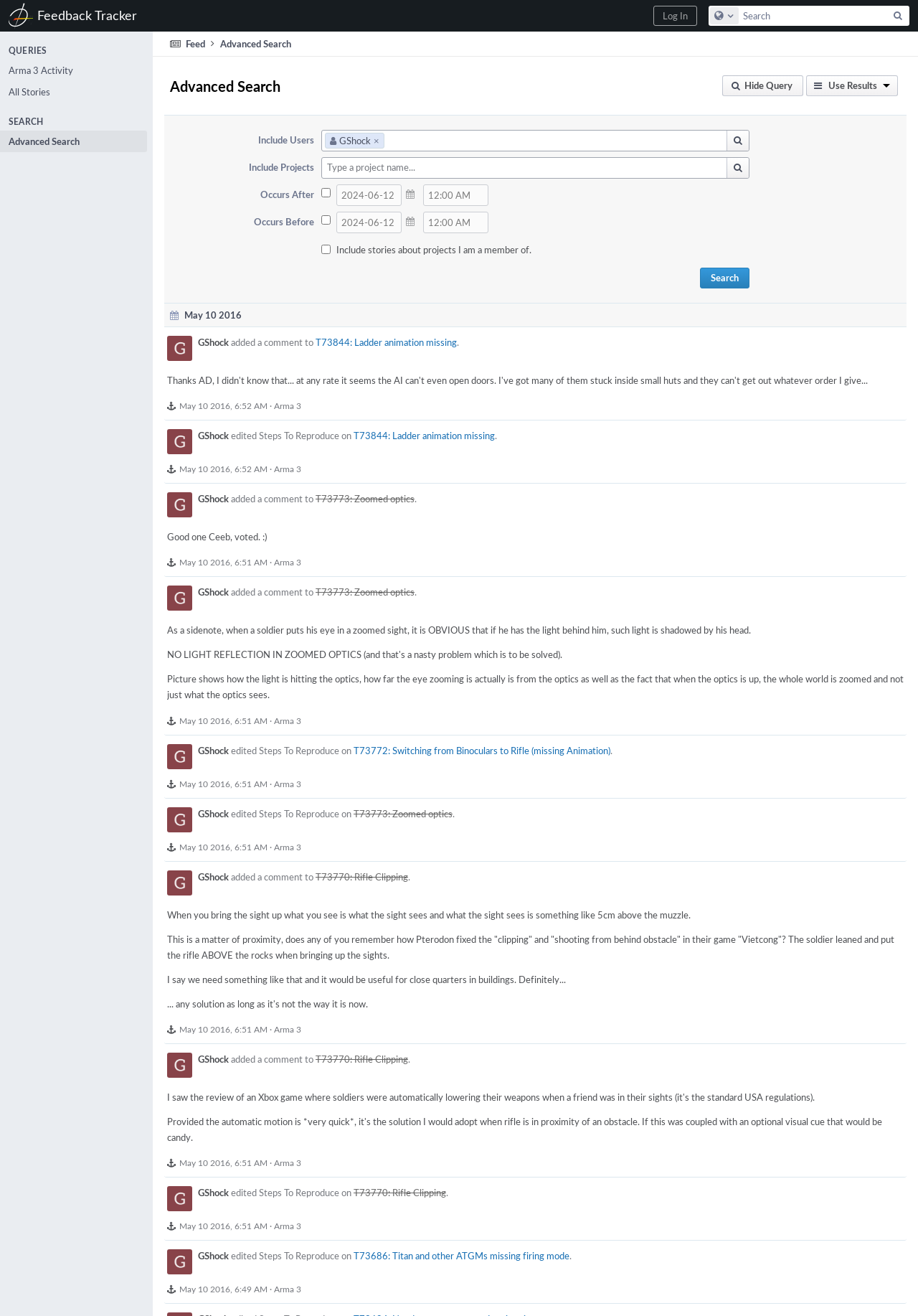Locate and generate the text content of the webpage's heading.

Advanced Search	
Use Results
Hide Query